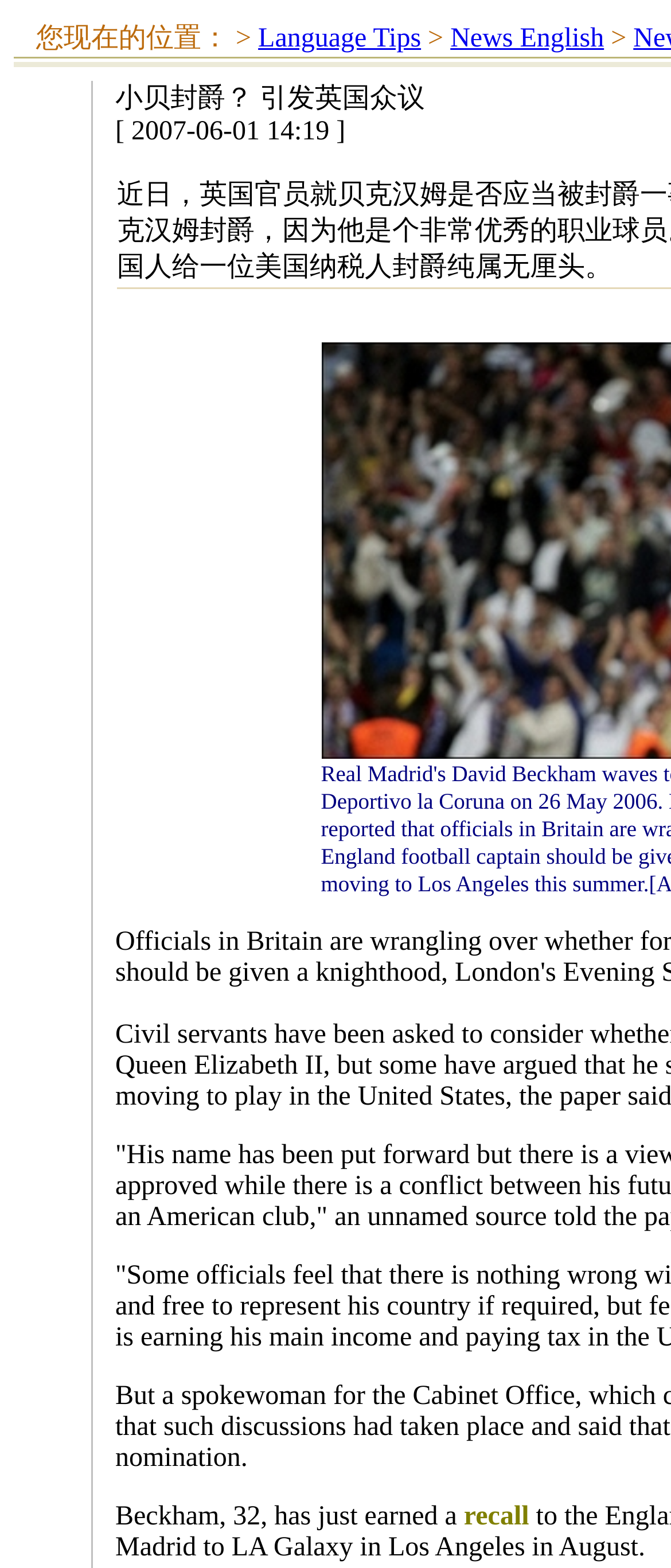Produce an elaborate caption capturing the essence of the webpage.

The webpage appears to be a news article or discussion forum focused on the topic of whether David Beckham should be knighted. At the top-left corner, there is a small image, and next to it, there are two links, "Language Tips" and "News English", which are positioned horizontally. Below these links, there are three small images aligned vertically.

The main content of the webpage is a news article or discussion thread, which starts with a sentence "Beckham, 32, has just earned a recall". The text is positioned at the bottom of the page, with a small image above it. There is another small image at the bottom-right corner of the page.

Overall, the webpage has a simple layout with a few images and links at the top, and a main content area at the bottom.